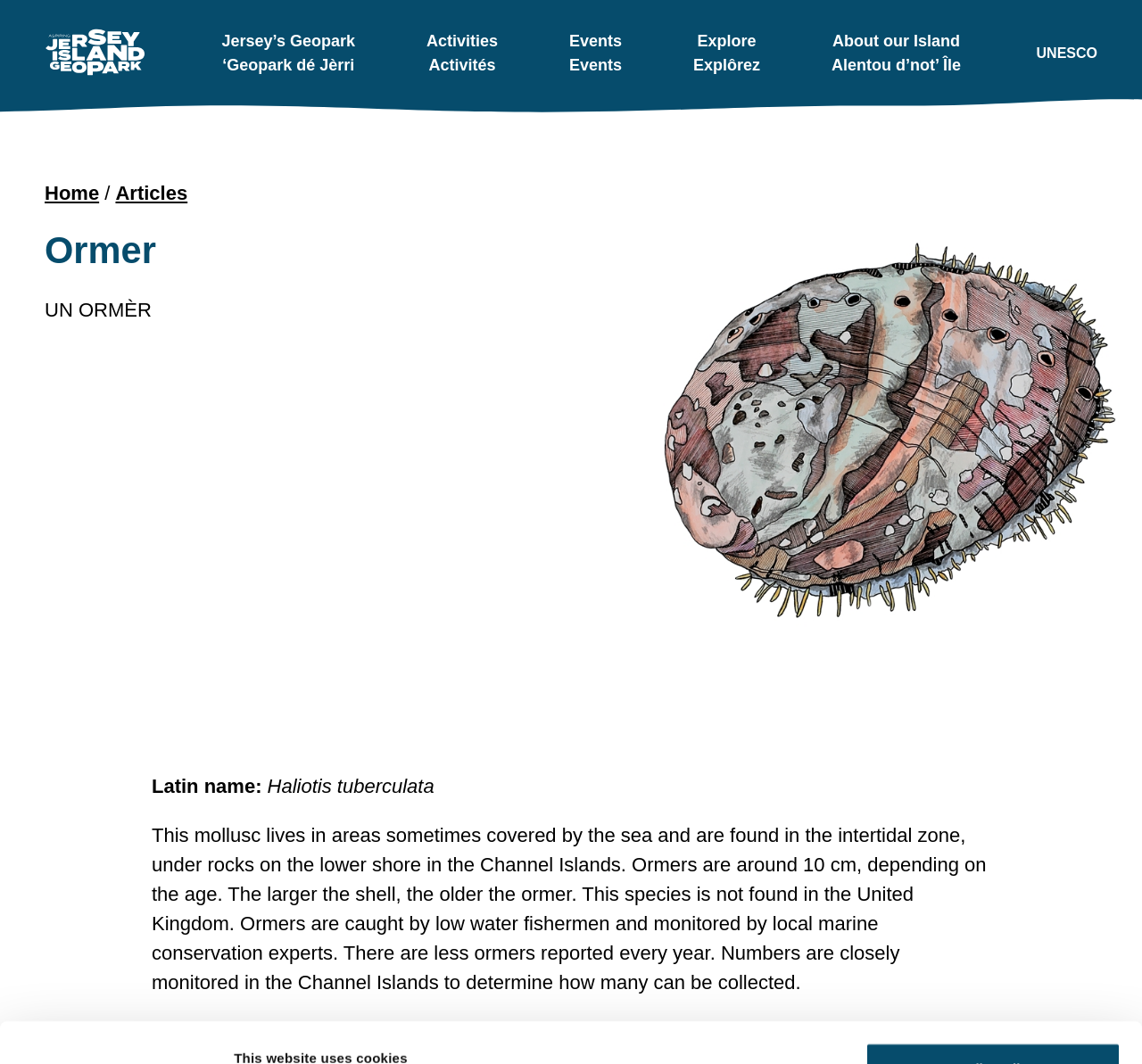Can you identify the bounding box coordinates of the clickable region needed to carry out this instruction: 'Explore activities'? The coordinates should be four float numbers within the range of 0 to 1, stated as [left, top, right, bottom].

[0.373, 0.028, 0.436, 0.073]